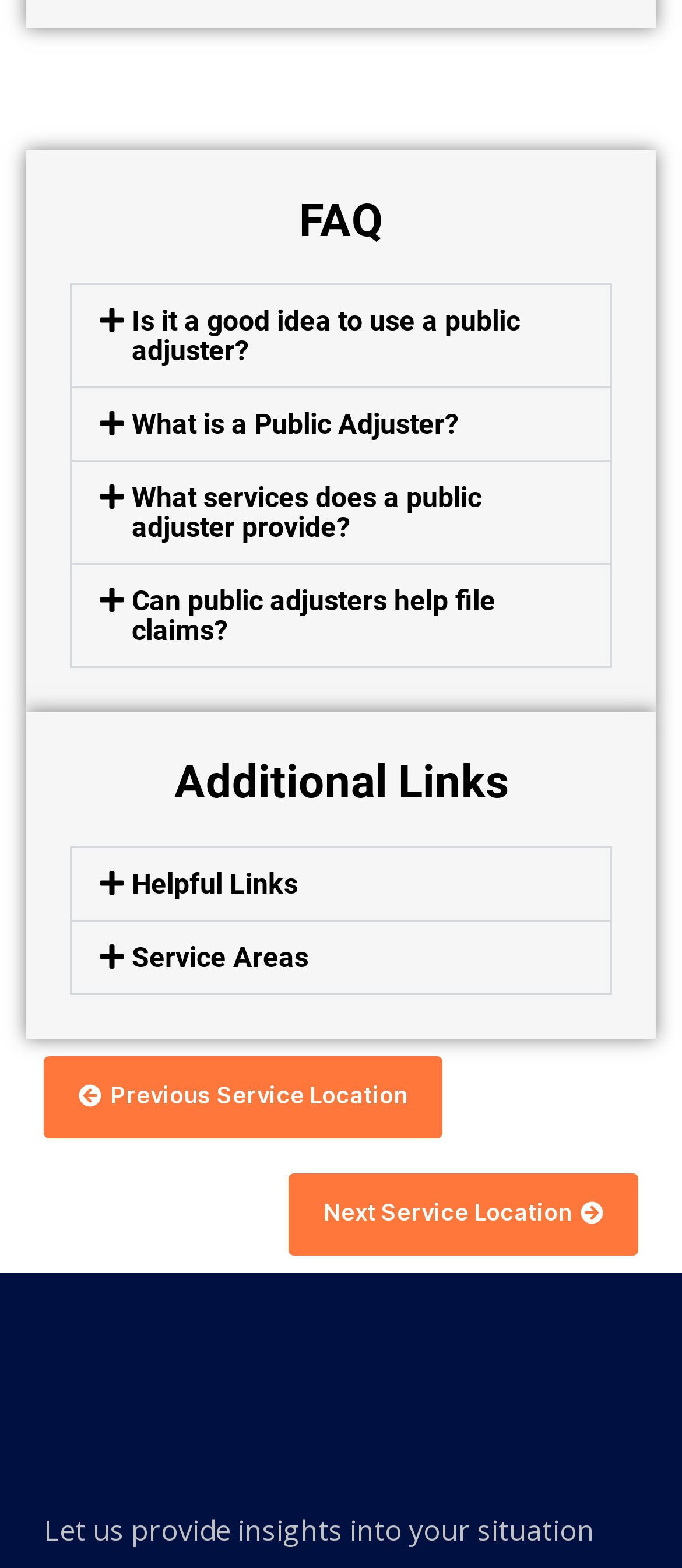Identify the bounding box coordinates of the area that should be clicked in order to complete the given instruction: "Click the 'Helpful Links' button". The bounding box coordinates should be four float numbers between 0 and 1, i.e., [left, top, right, bottom].

[0.105, 0.54, 0.895, 0.586]